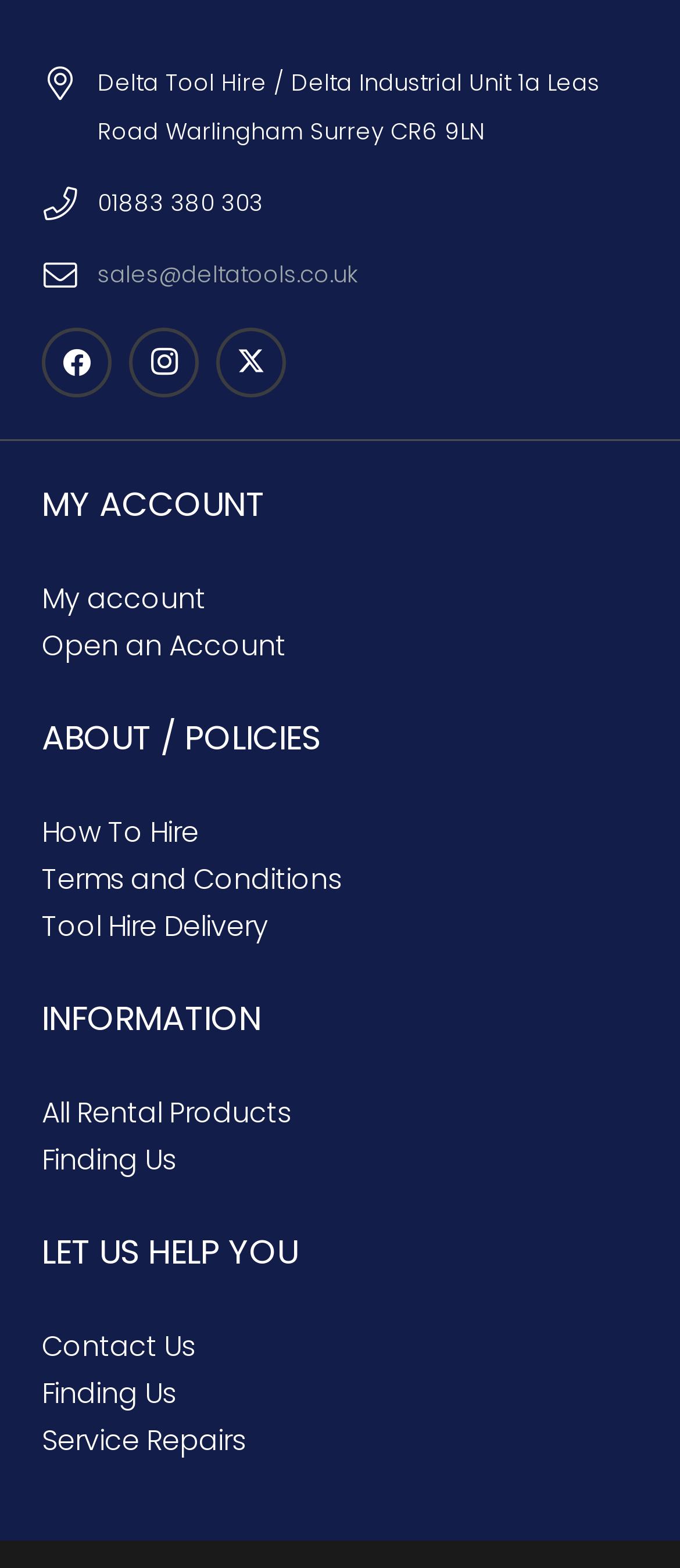How many social media links are available?
Look at the image and respond with a single word or a short phrase.

3